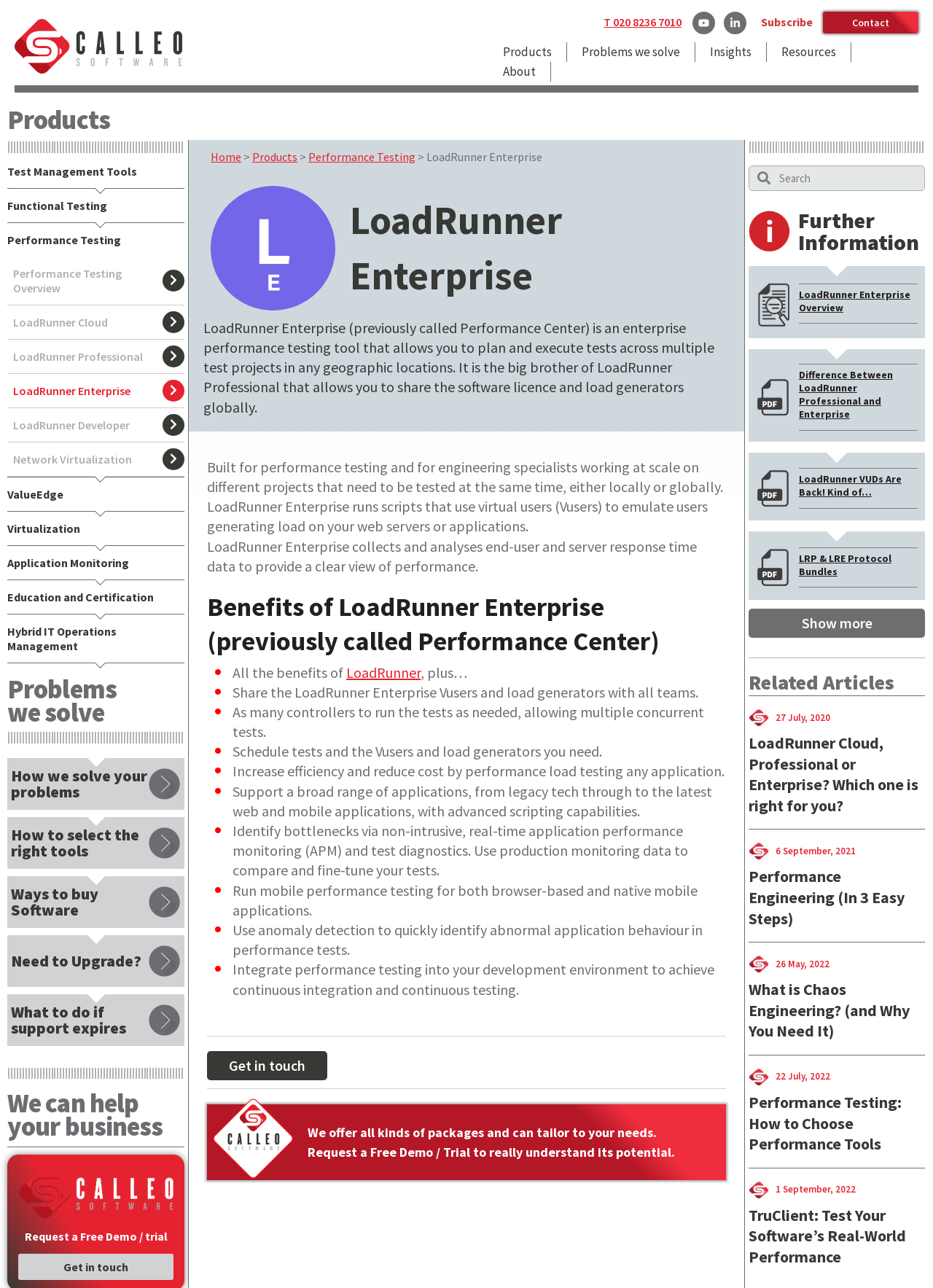Find the bounding box of the UI element described as follows: "T 020 8236 7010".

[0.647, 0.012, 0.73, 0.023]